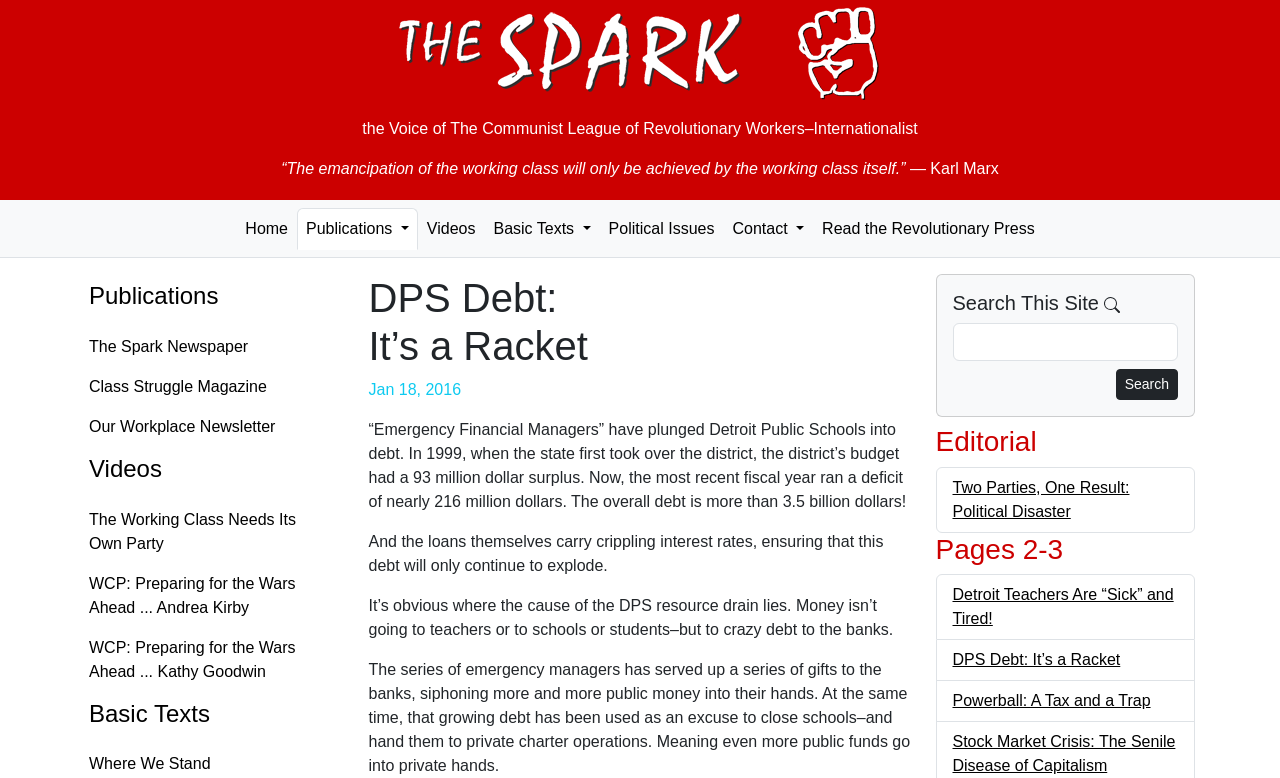What is the purpose of the search box?
Can you provide an in-depth and detailed response to the question?

The search box is located under the 'Search This Site' heading and allows users to search for content on the website.